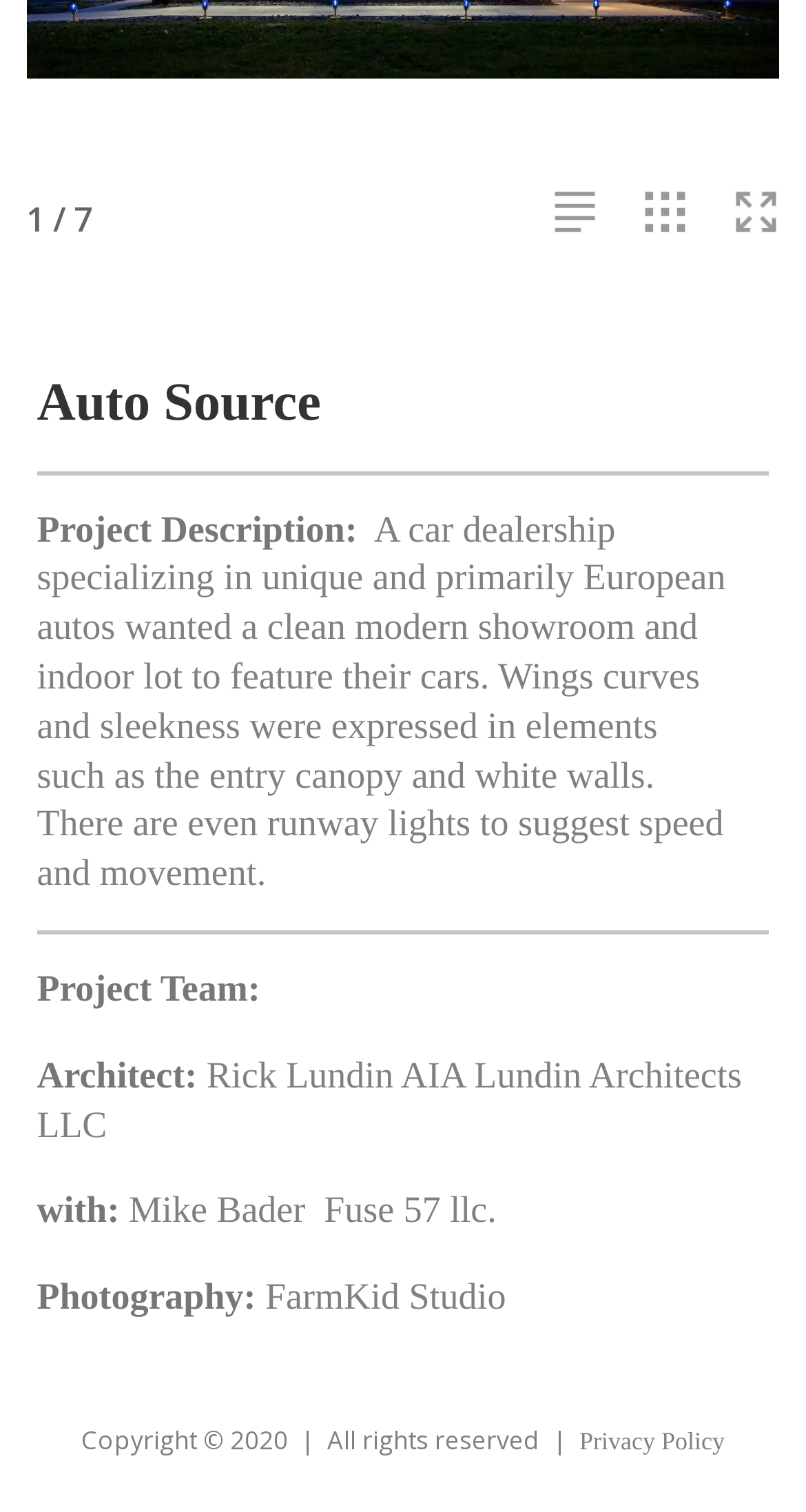Identify the bounding box coordinates for the UI element described as: "FullScreen".

[0.911, 0.126, 0.967, 0.166]